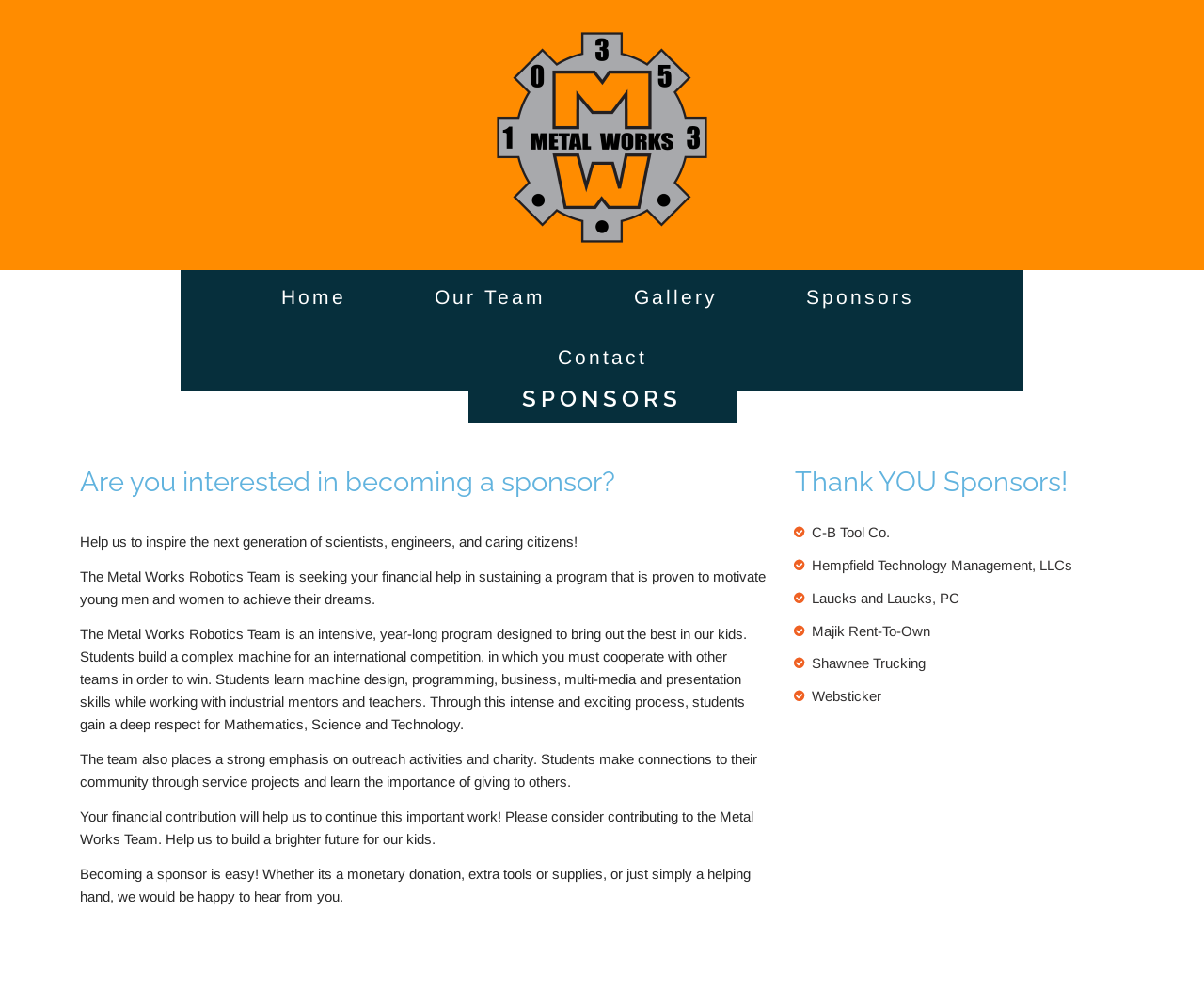Select the bounding box coordinates of the element I need to click to carry out the following instruction: "Learn more about becoming a sponsor".

[0.066, 0.473, 0.637, 0.503]